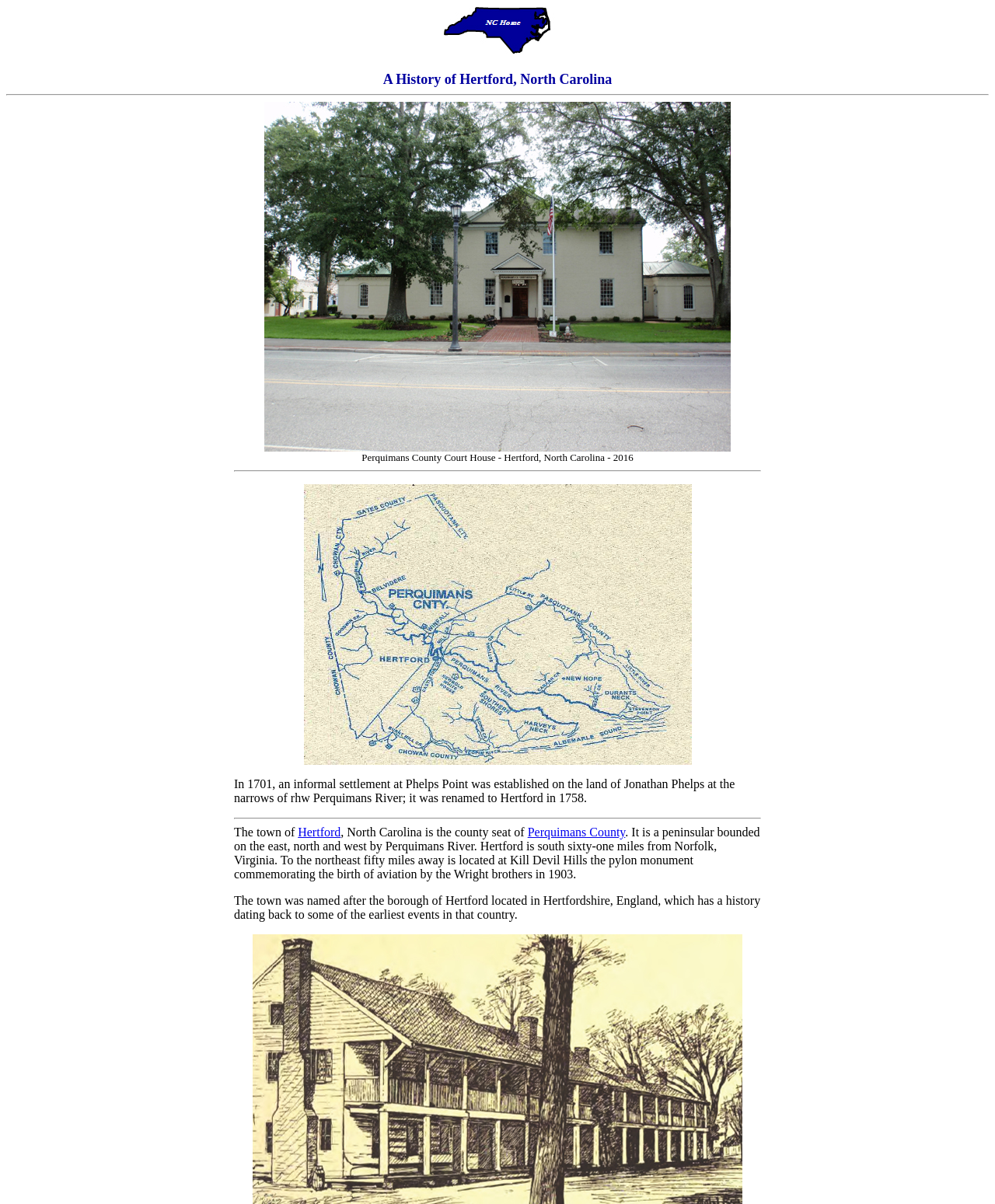Given the description of a UI element: "Perquimans County", identify the bounding box coordinates of the matching element in the webpage screenshot.

[0.53, 0.686, 0.628, 0.697]